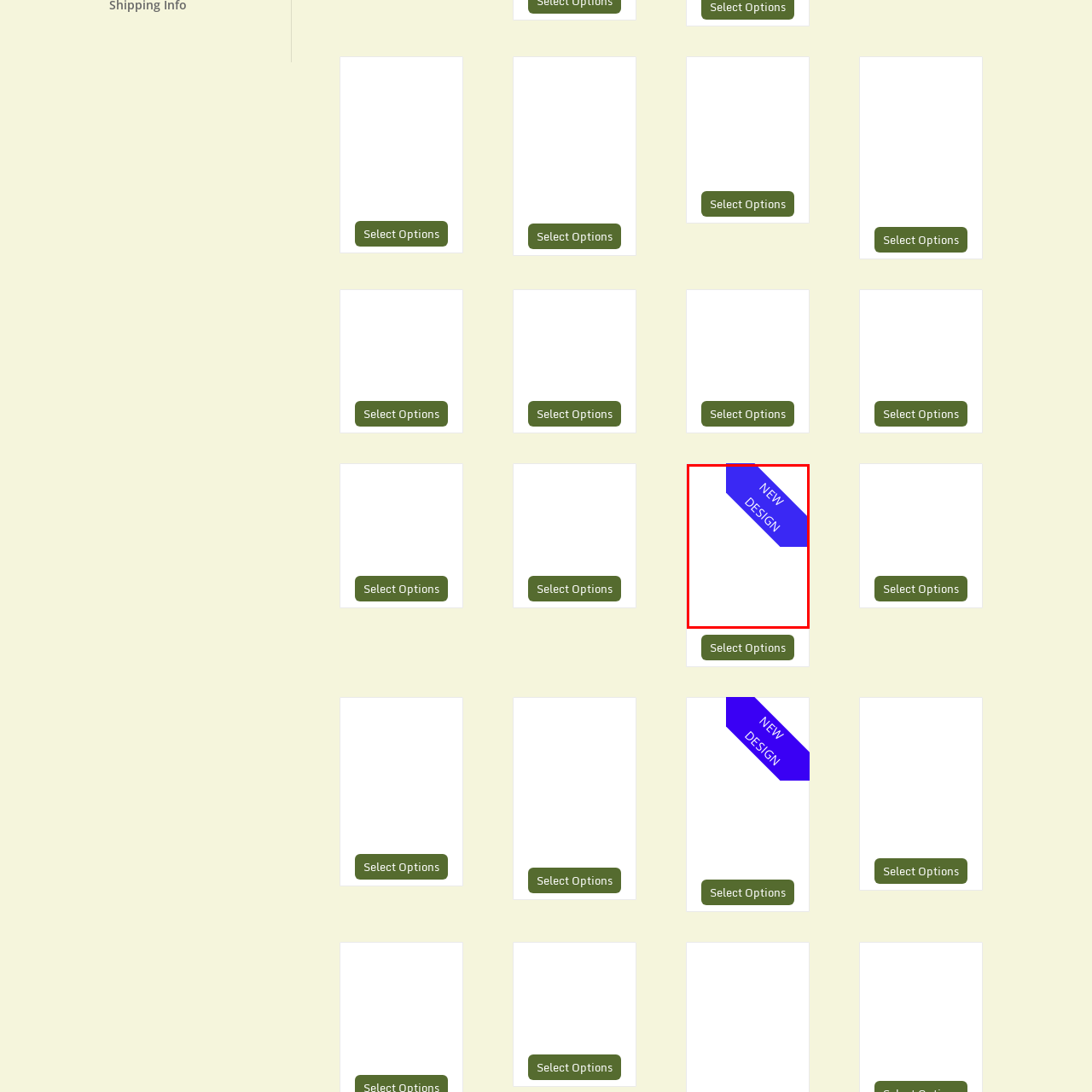What is the suggested occasion for wearing the shirt?  
Inspect the image within the red boundary and offer a detailed explanation grounded in the visual information present in the image.

The caption describes the shirt as a 'versatile choice for various occasions', specifically mentioning 'casual outings or more laid-back gatherings', implying that the shirt is suitable for everyday, informal events.